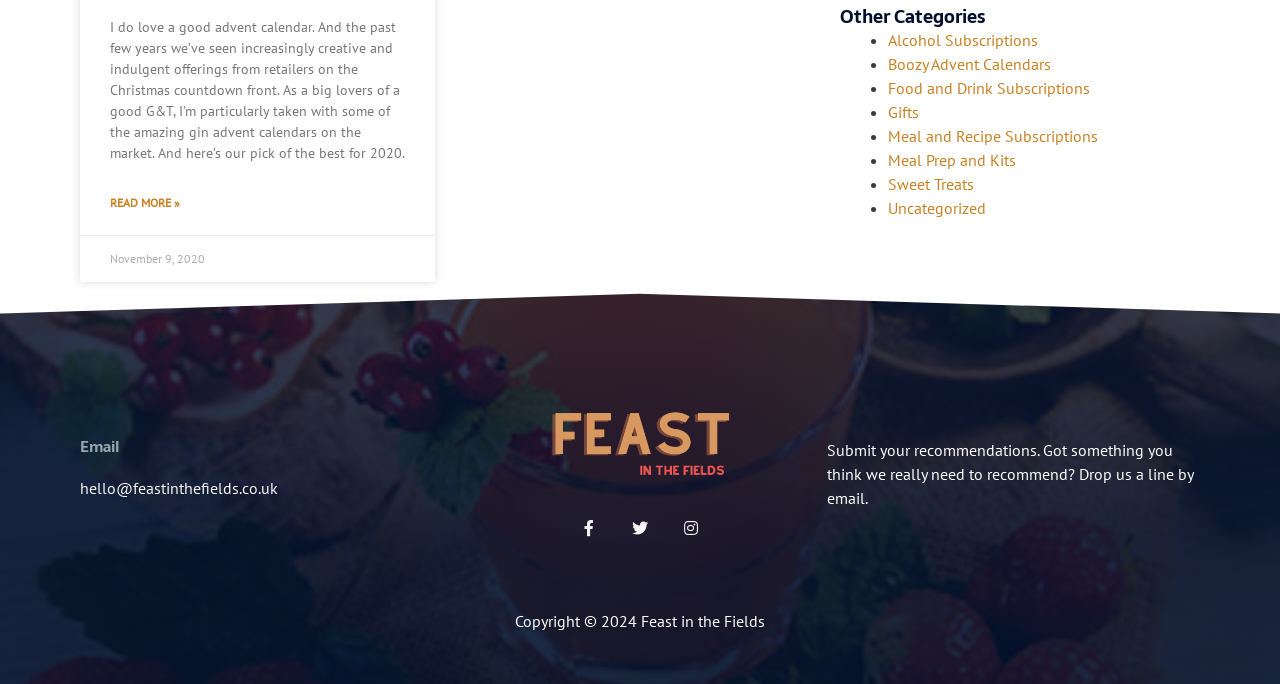Please find the bounding box coordinates (top-left x, top-left y, bottom-right x, bottom-right y) in the screenshot for the UI element described as follows: Instagram

[0.527, 0.749, 0.552, 0.796]